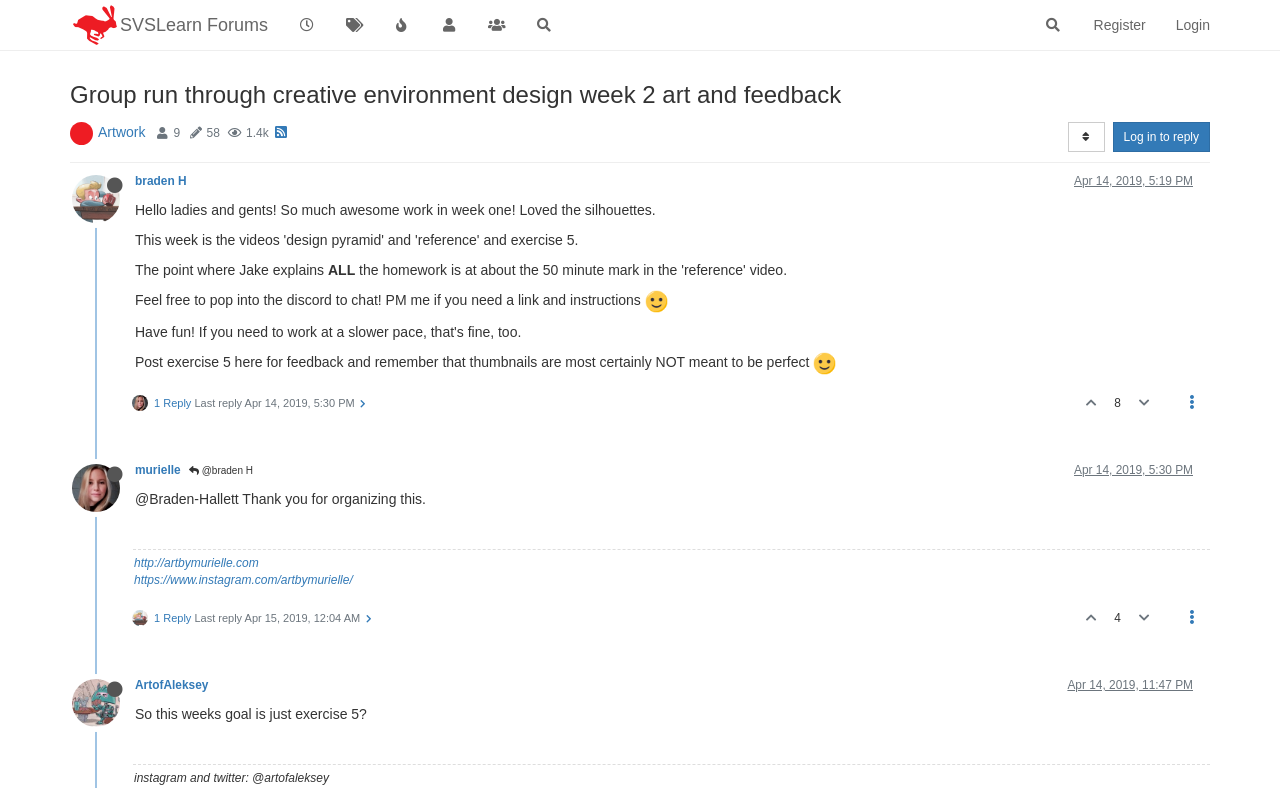Kindly determine the bounding box coordinates for the clickable area to achieve the given instruction: "Check the discord link".

[0.105, 0.371, 0.504, 0.391]